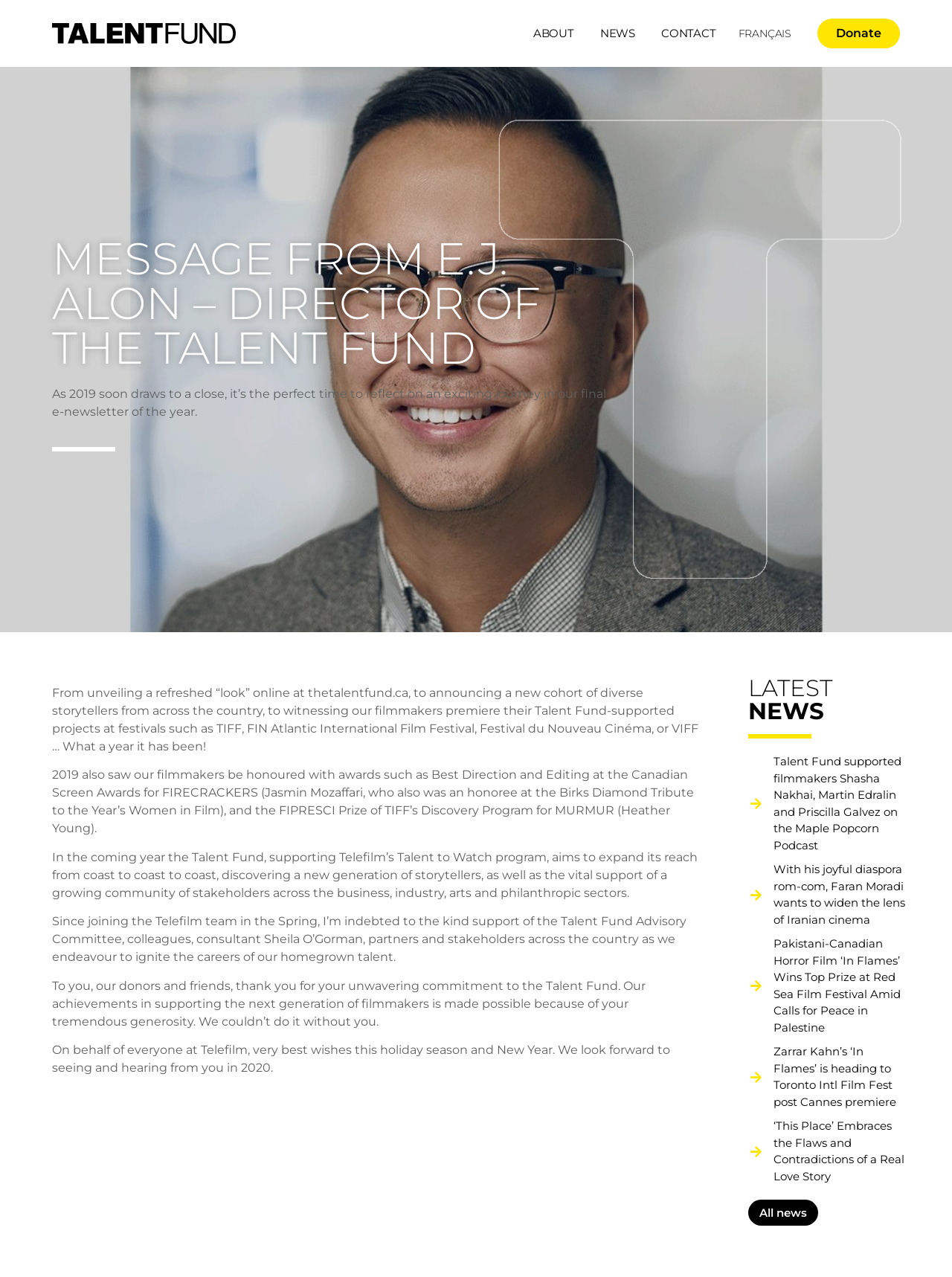Please give a succinct answer using a single word or phrase:
What is the tone of the message from E.J. Alon?

Grateful and reflective